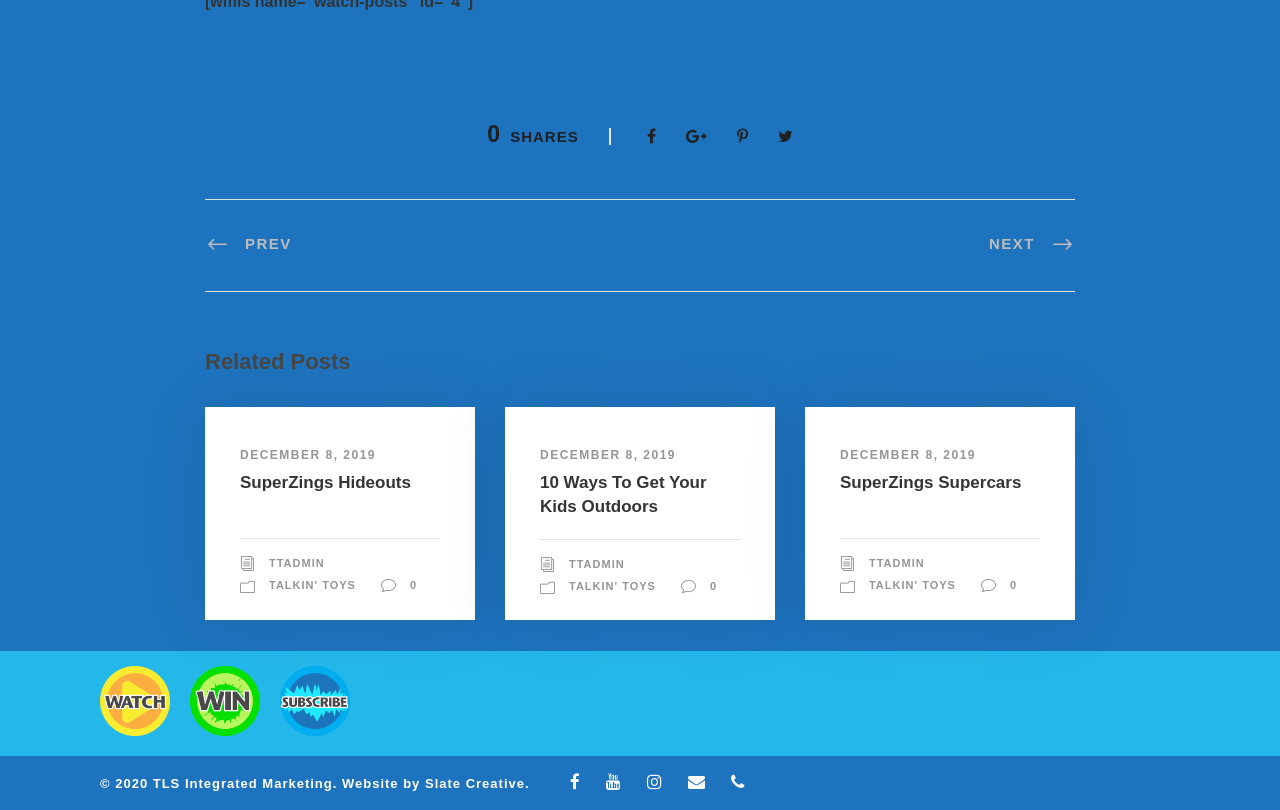Using the element description: "SuperZings Supercars", determine the bounding box coordinates for the specified UI element. The coordinates should be four float numbers between 0 and 1, [left, top, right, bottom].

[0.656, 0.584, 0.798, 0.608]